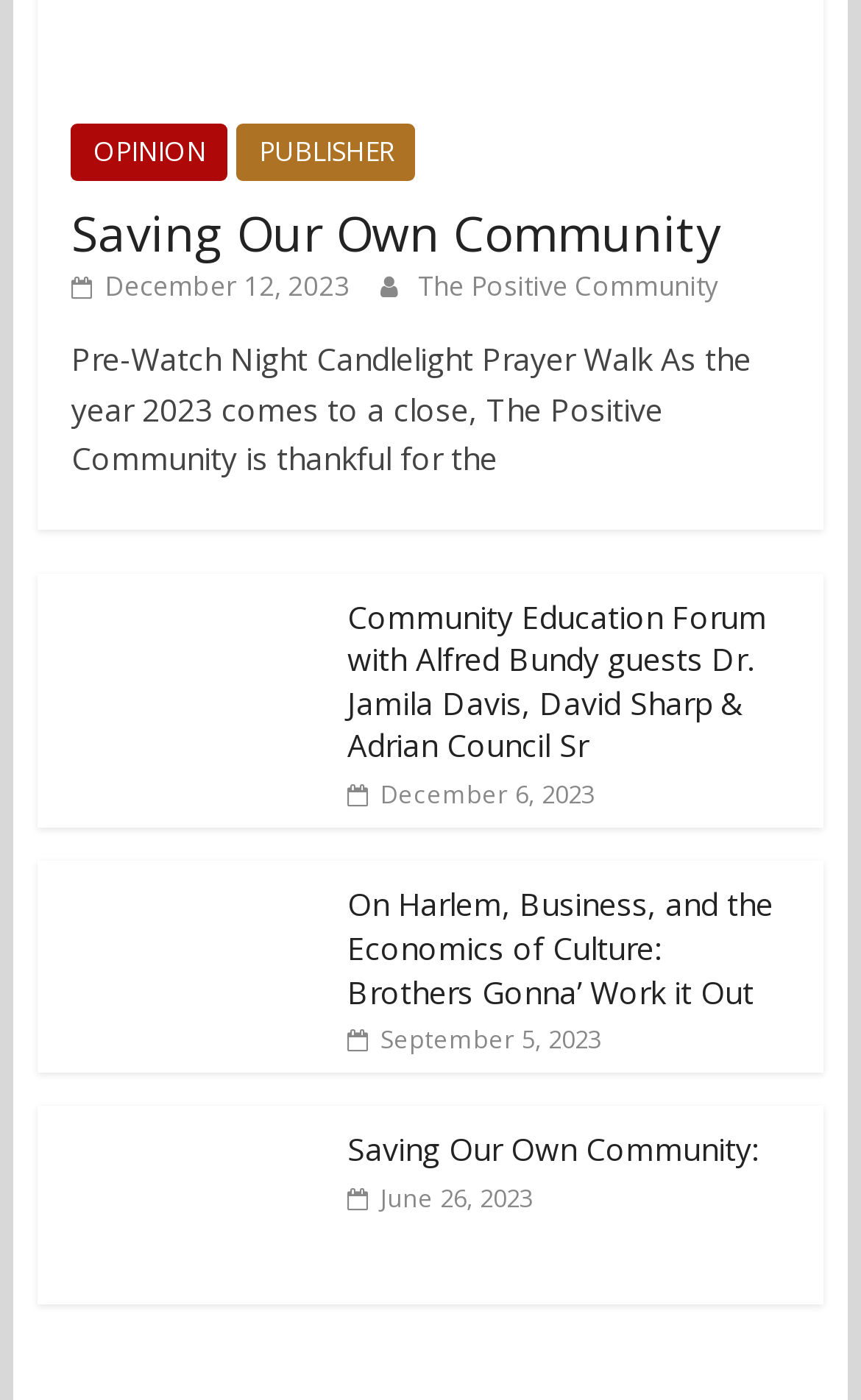Please indicate the bounding box coordinates of the element's region to be clicked to achieve the instruction: "Click on the 'On Harlem, Business, and the Economics of Culture: Brothers Gonna’ Work it Out' link". Provide the coordinates as four float numbers between 0 and 1, i.e., [left, top, right, bottom].

[0.044, 0.617, 0.377, 0.647]